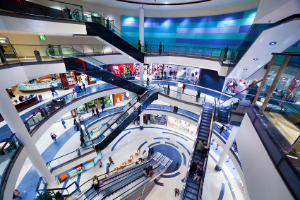Based on the image, provide a detailed and complete answer to the question: 
What is the atmosphere of the mall?

The image shows shoppers traversing the open space, hinting at a bustling atmosphere, which suggests that the mall is lively and crowded.